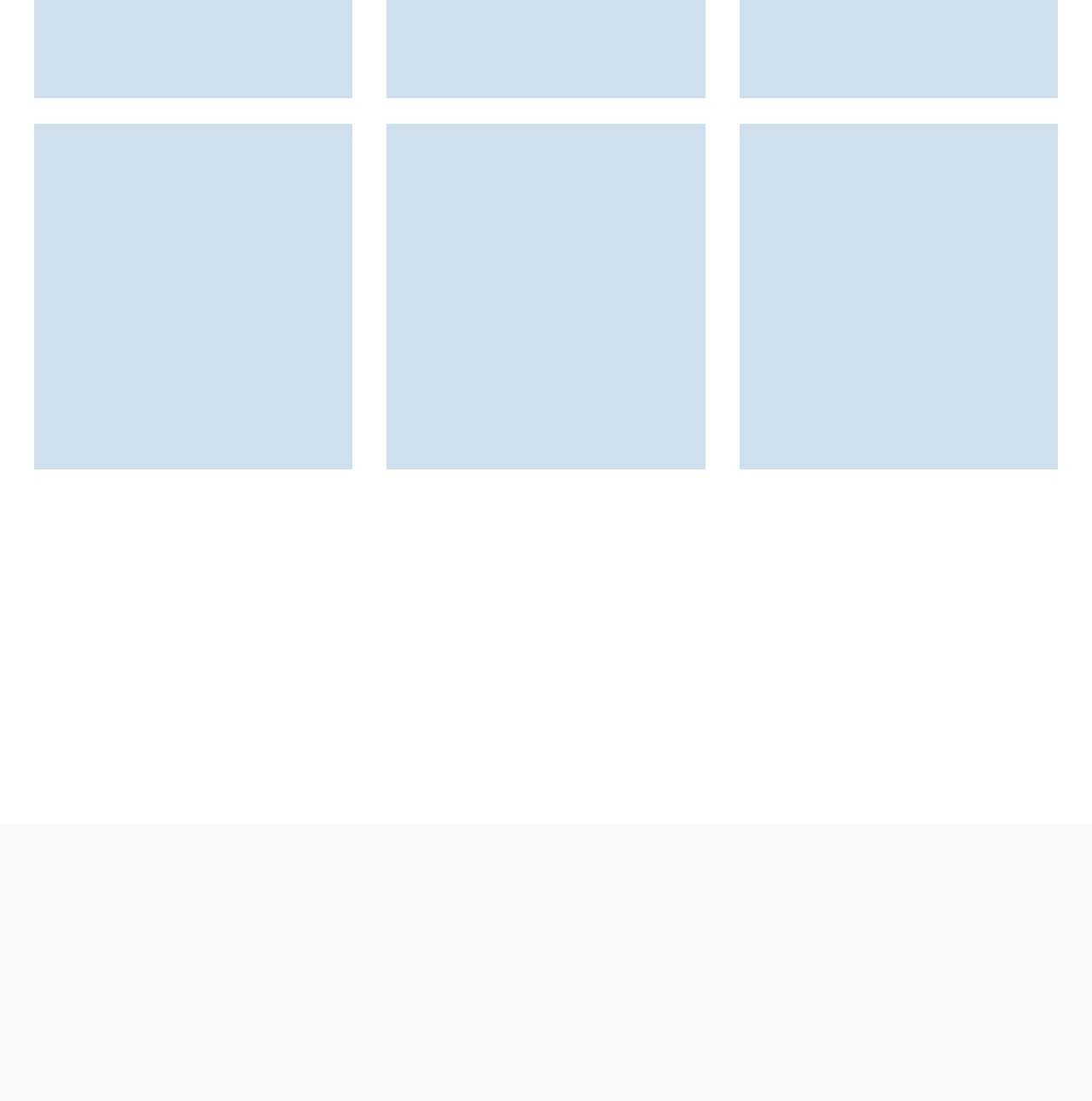What is the purpose of the ASCIA website?
Based on the image, give a concise answer in the form of a single word or short phrase.

Provide information on allergic diseases